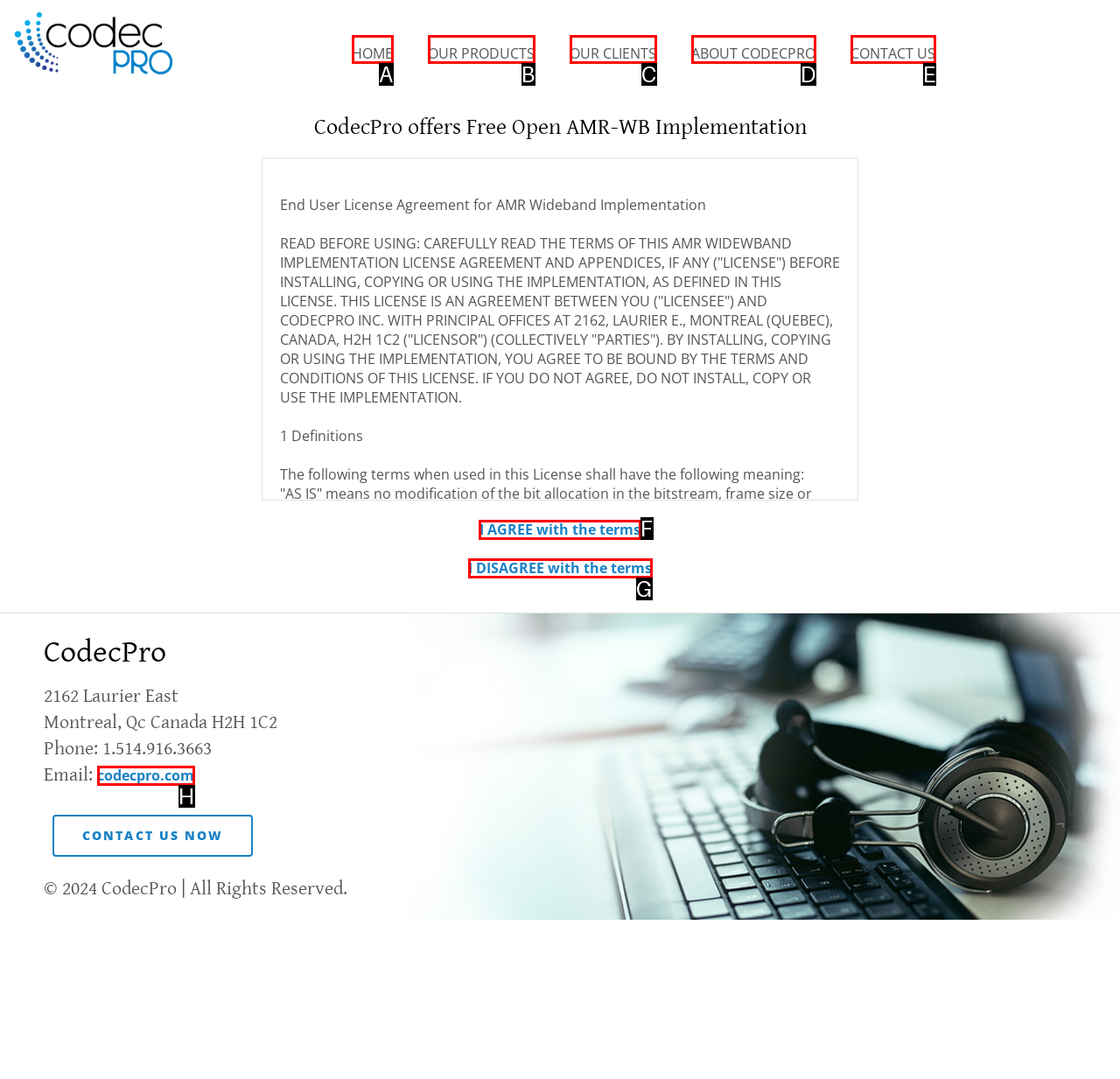Choose the letter of the option you need to click to Agree with the terms. Answer with the letter only.

F